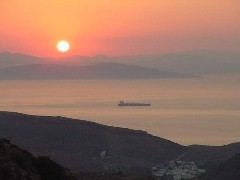Describe the image thoroughly.

The image captures a breathtaking sunset view over a serene body of water, where the sun is slowly descending on the horizon, casting warm shades of orange and pink across the sky. Silhouetted against this vibrant backdrop, a lone ship glides through the calm waters, adding a sense of tranquility to the scene. In the distance, rolling hills and mountainous terrain frame the landscape, while a small settlement can be faintly seen by the water’s edge, enhancing the feeling of peaceful isolation and natural beauty. This enchanting moment speaks to the idyllic charm of coastal life, inviting viewers to pause and reflect on the splendor of nature.